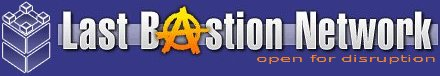What symbol replaces the letter 'A' in 'Bastion'?
Using the image provided, answer with just one word or phrase.

Anarchist symbol